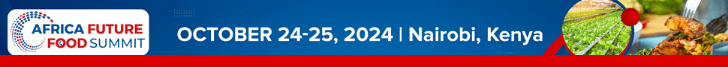Detail all significant aspects of the image you see.

The image features a promotional banner for the "Africa Future Food Summit," scheduled to take place on October 24-25, 2024, in Nairobi, Kenya. The design prominently displays the event's title in bold letters, accentuated by a vibrant blue background. The text highlights the significance of the summit, positioned within a red-bordered box that draws attention. Accompanying the text are colorful visuals of fresh produce and culinary dishes, symbolizing the focus on food innovation and sustainability within the African context. This event aims to gather stakeholders from the food industry to discuss future developments and trends.